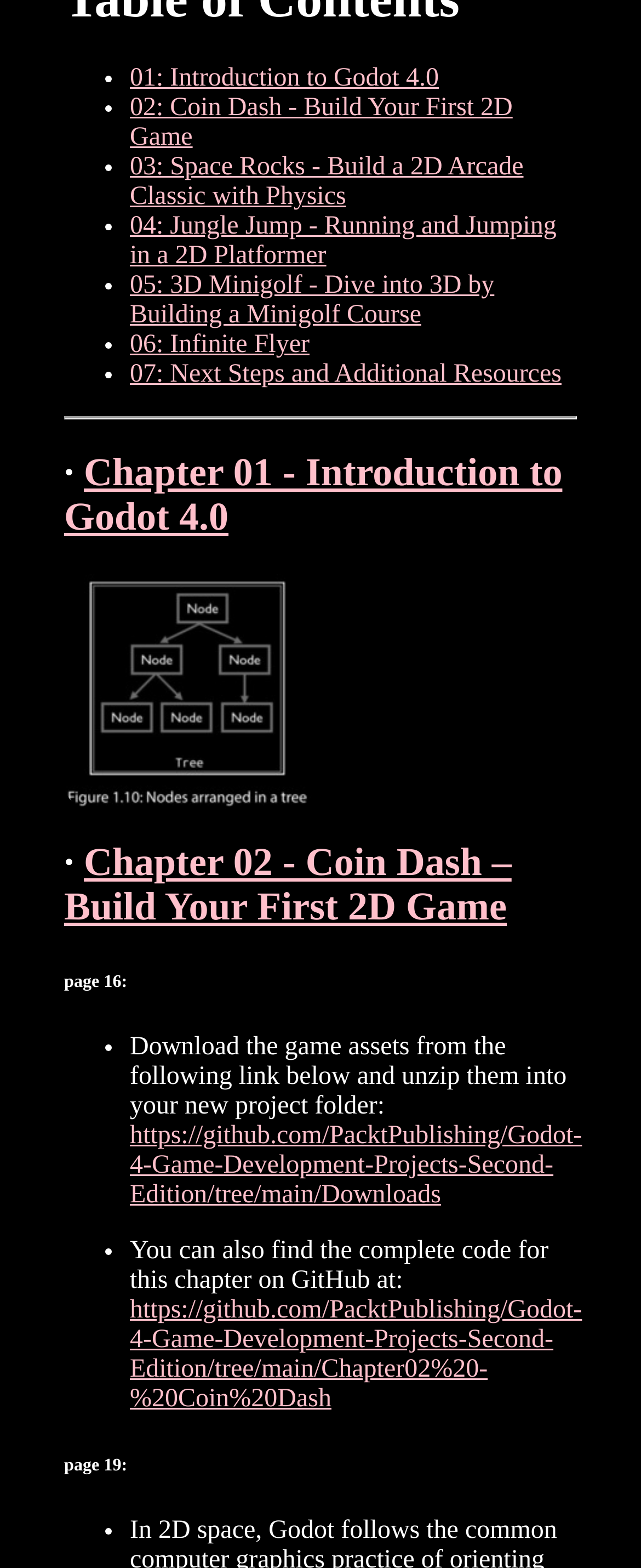For the element described, predict the bounding box coordinates as (top-left x, top-left y, bottom-right x, bottom-right y). All values should be between 0 and 1. Element description: 01: Introduction to Godot 4.0

[0.203, 0.041, 0.685, 0.059]